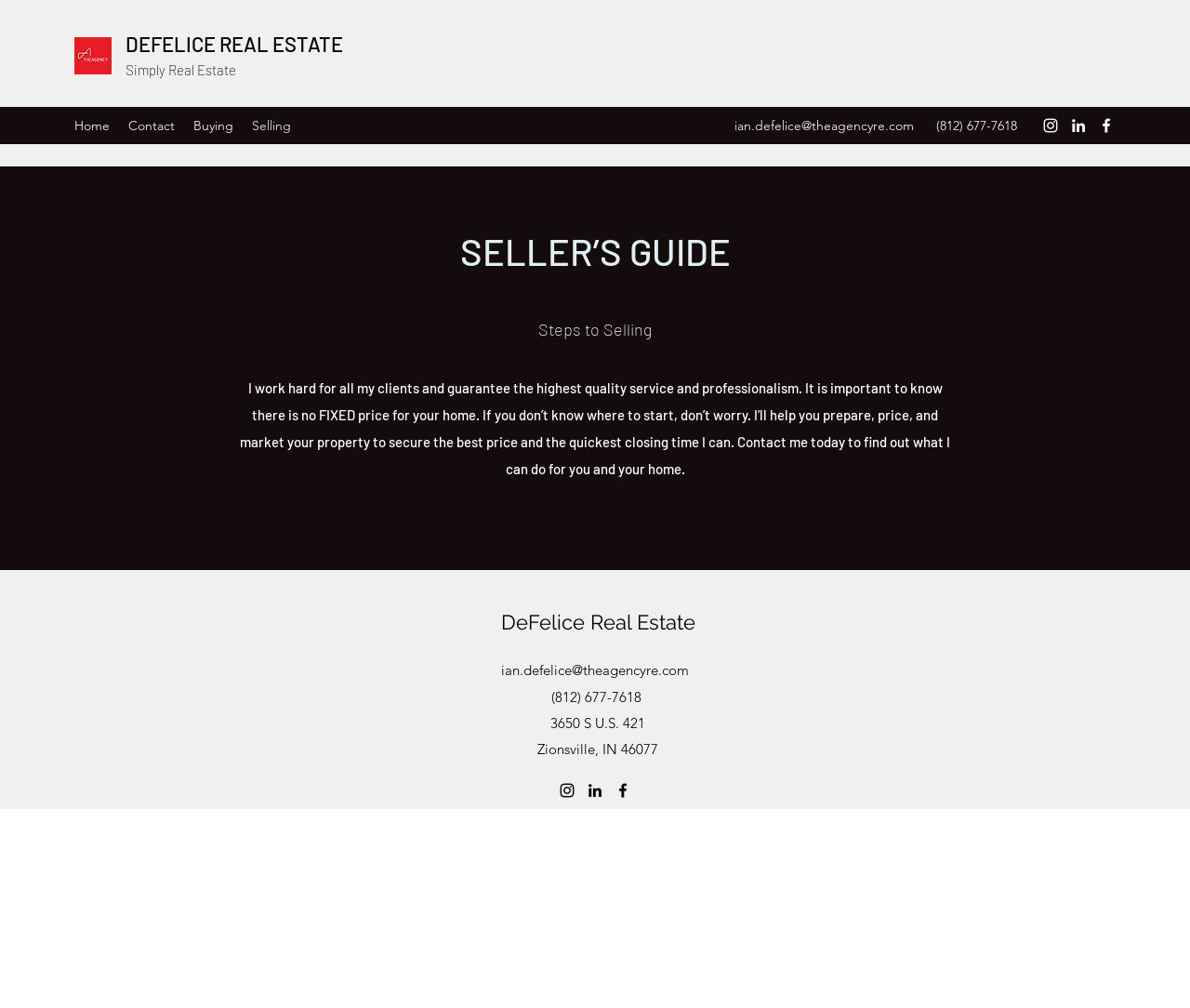Given the element description, predict the bounding box coordinates in the format (top-left x, top-left y, bottom-right x, bottom-right y). Make sure all values are between 0 and 1. Here is the element description: DEFELICE REAL ESTATE

[0.105, 0.031, 0.288, 0.055]